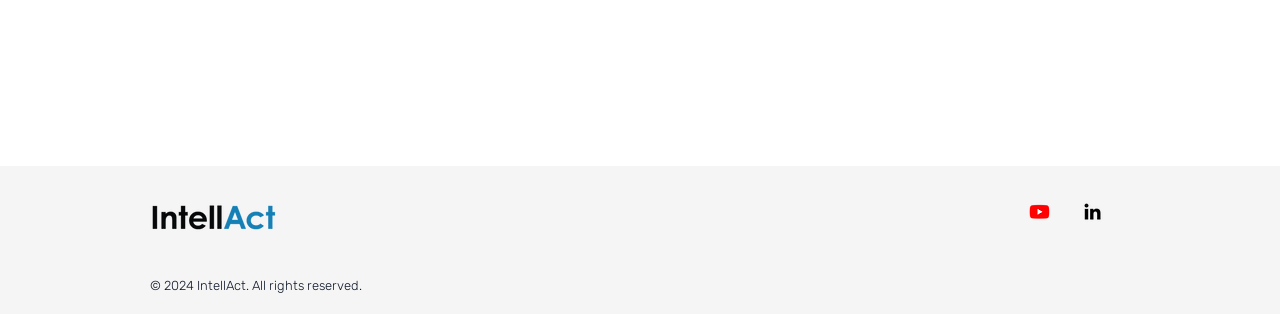What is the layout of the webpage?
Answer the question with a thorough and detailed explanation.

The webpage has a simple layout, with a header section at the top containing the logo image, a social bar section at the top right containing social media links, and a footer section at the bottom containing copyright information. The elements are arranged vertically, with the header and social bar at the top and the footer at the bottom.